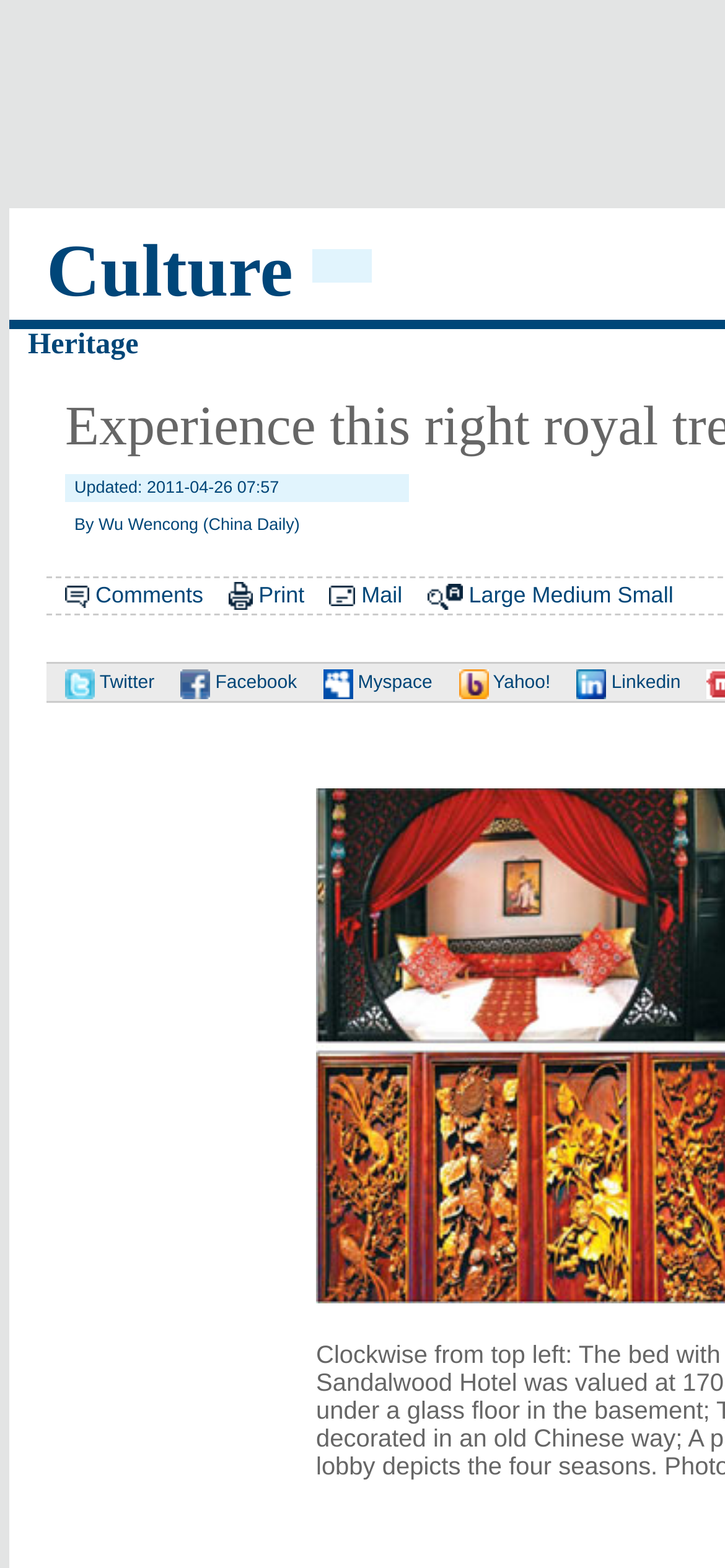Please find the bounding box coordinates for the clickable element needed to perform this instruction: "answer the question".

None